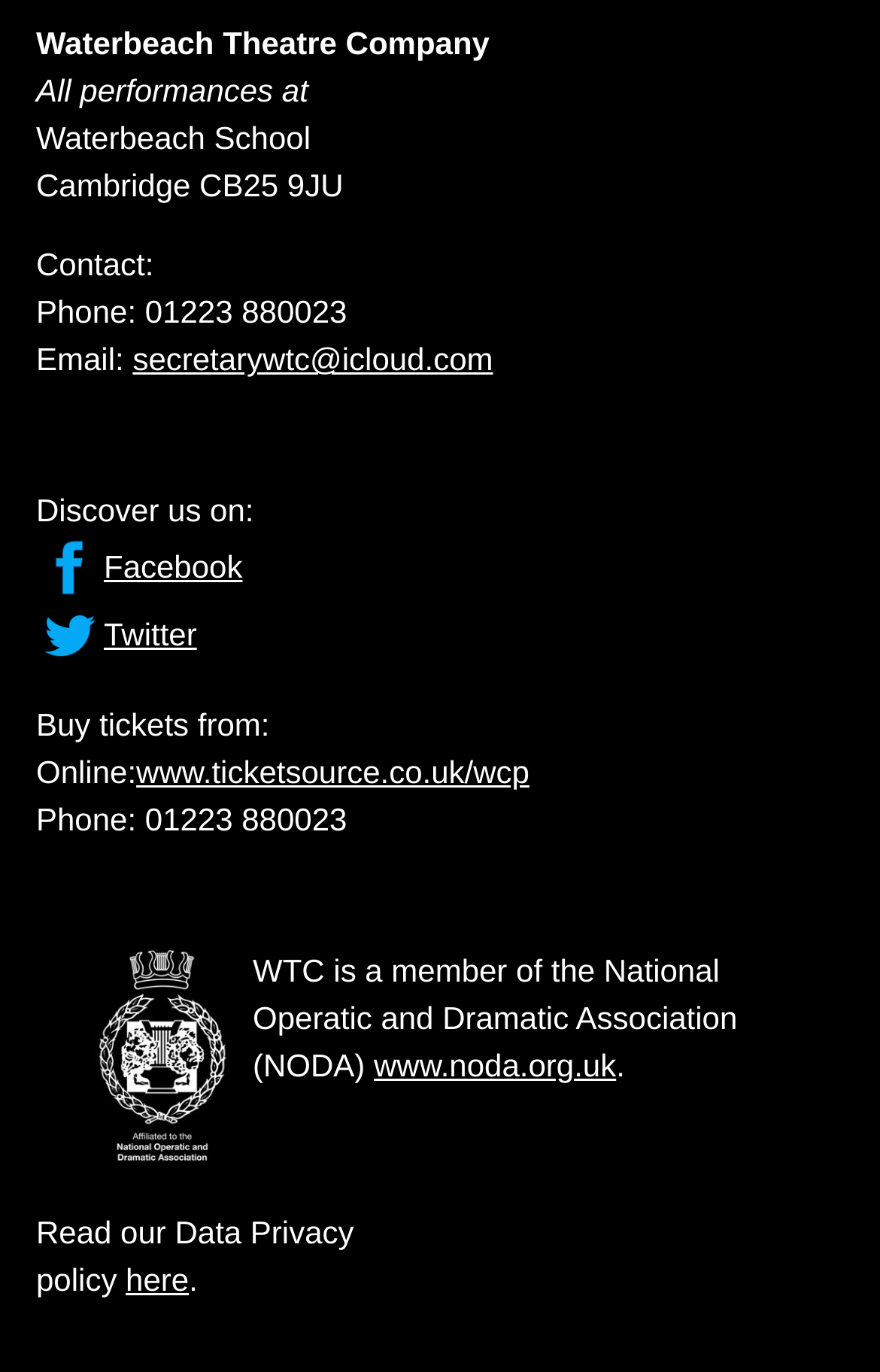What is the email address to contact the theatre company?
Please give a detailed answer to the question using the information shown in the image.

The email address to contact the theatre company can be found in the 'Contact' section of the webpage, where it is written as 'Email: secretarywtc@icloud.com'.